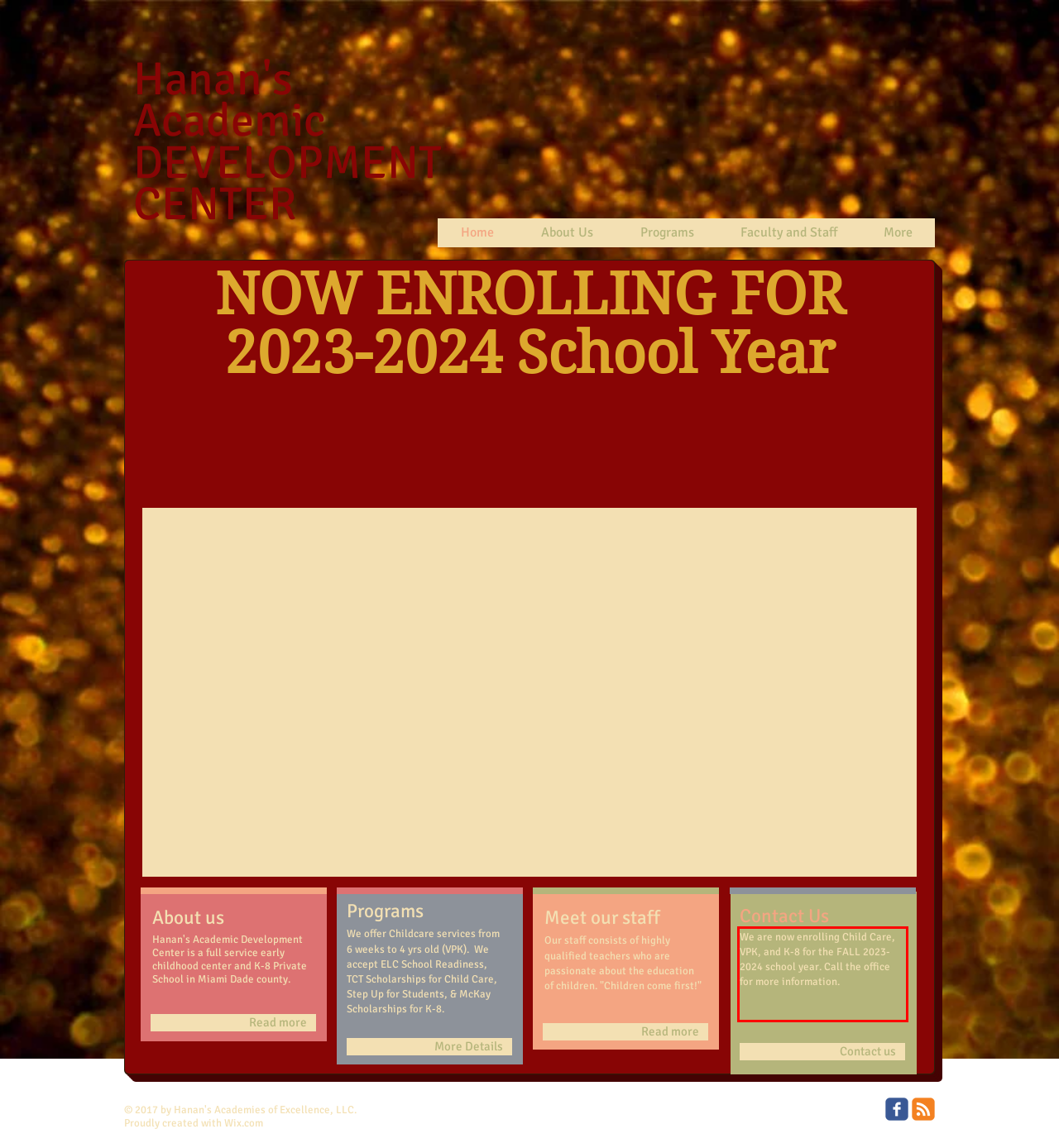Inspect the webpage screenshot that has a red bounding box and use OCR technology to read and display the text inside the red bounding box.

We are now enrolling Child Care, VPK, and K-8 for the FALL 2023-2024 school year. Call the office for more information.